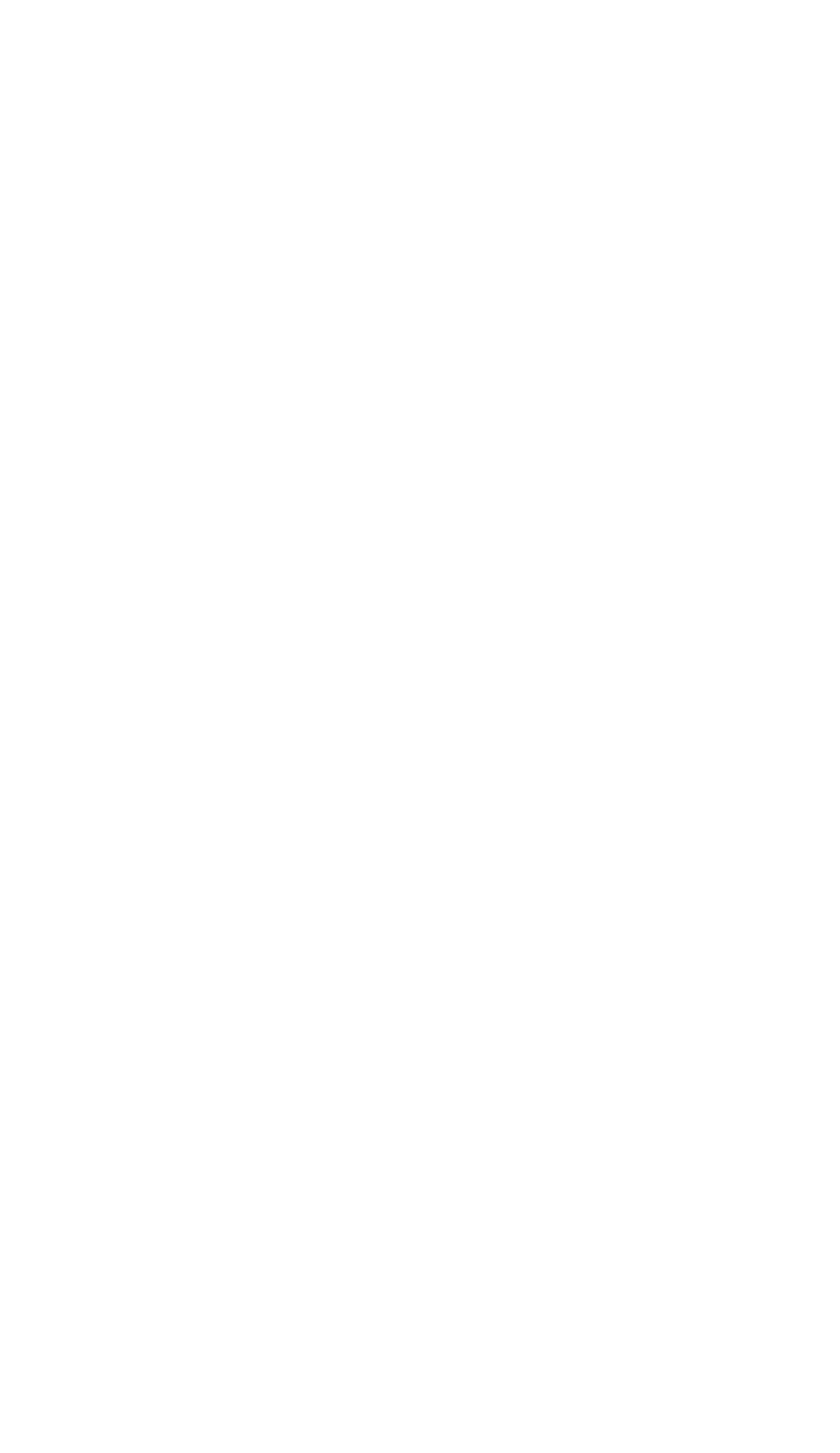What is the purpose of the webpage?
Based on the image, answer the question with as much detail as possible.

The webpage appears to be a personal blog or journal that shares travel experiences, specifically motorcycle trips with a sidecar, accompanied by dogs. The posts are listed in a chronological order, with each post describing a specific trip or experience.